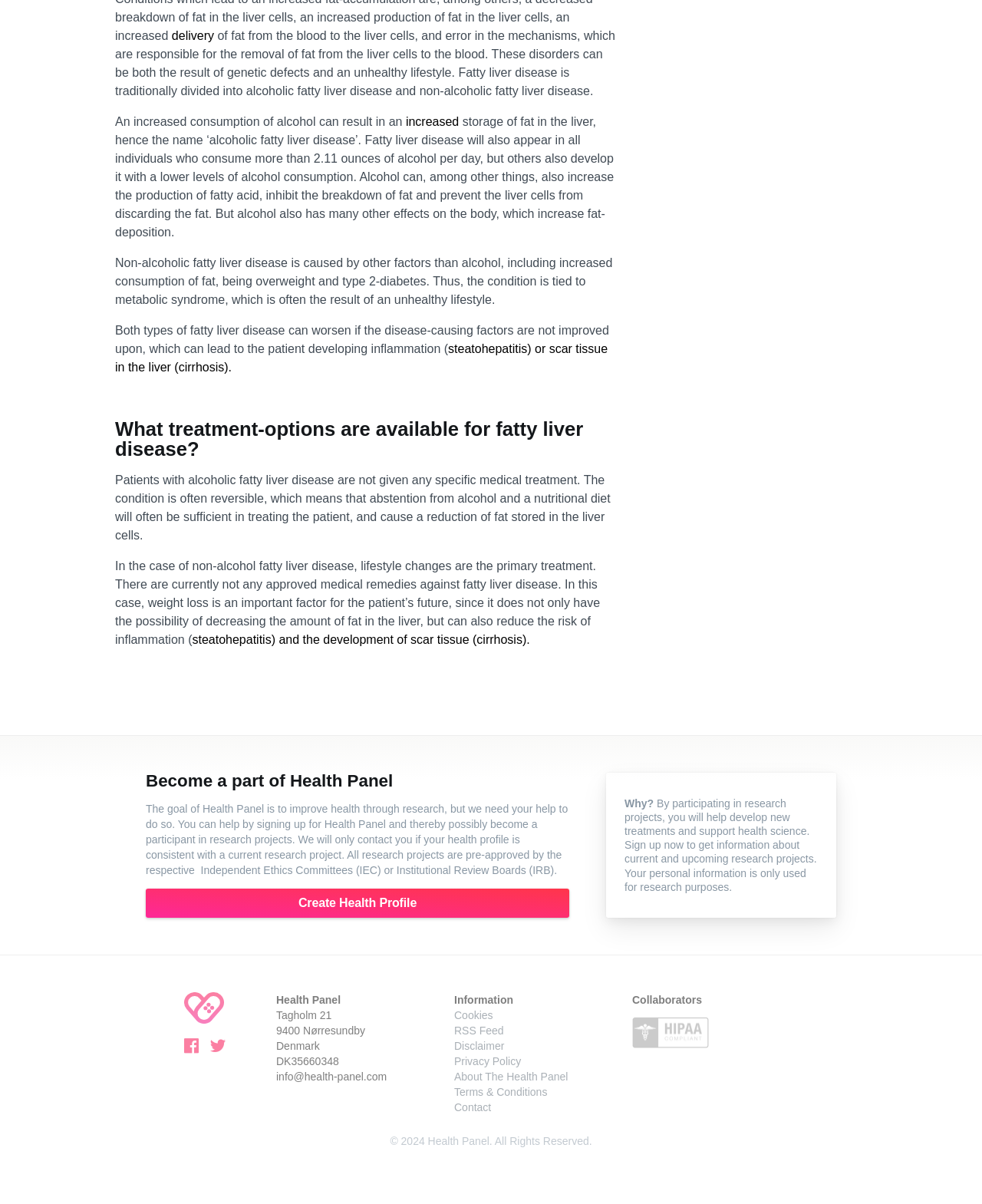Provide a short answer to the following question with just one word or phrase: What is fatty liver disease?

Disorder of fat storage in liver cells